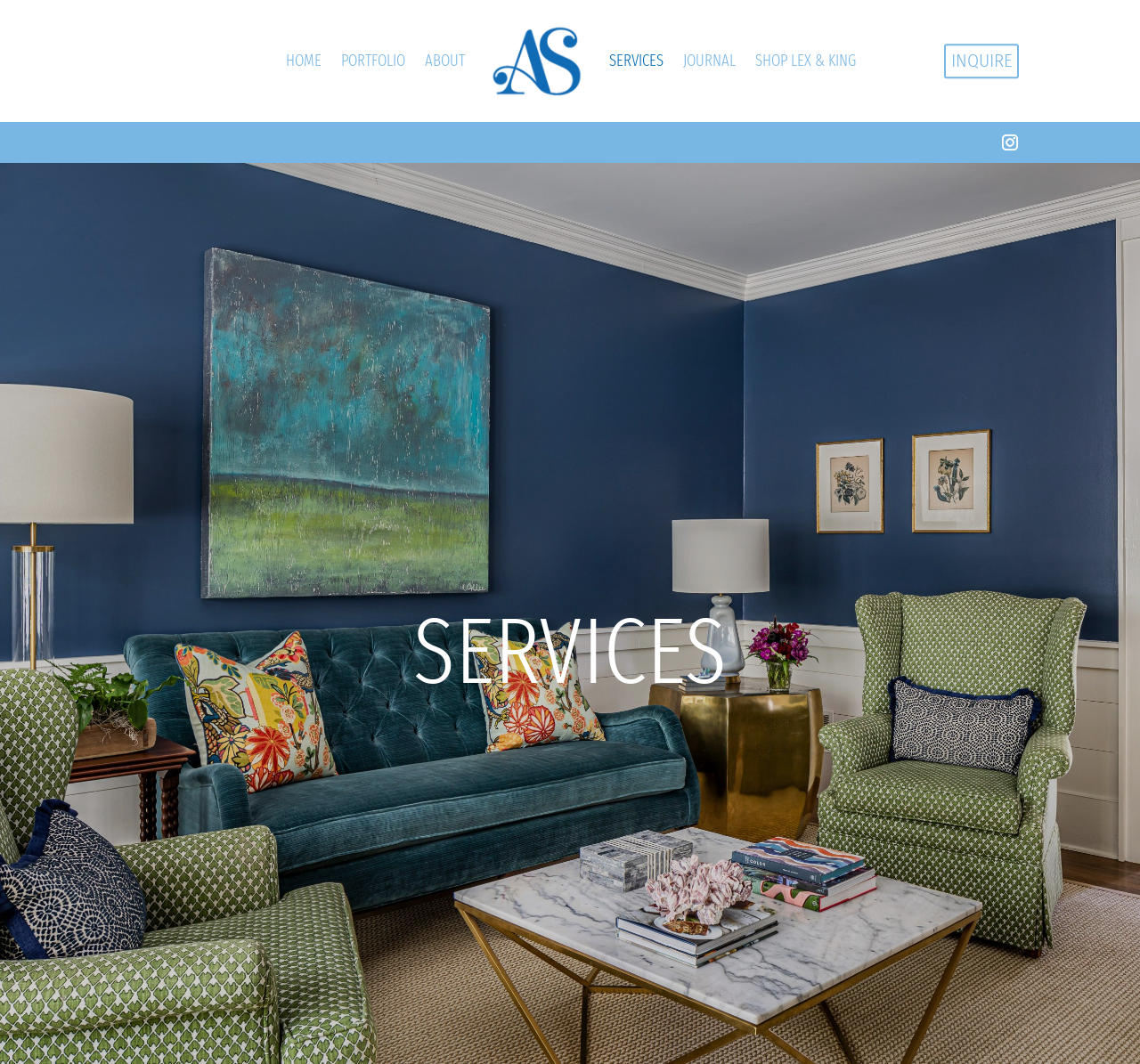Identify the bounding box for the given UI element using the description provided. Coordinates should be in the format (top-left x, top-left y, bottom-right x, bottom-right y) and must be between 0 and 1. Here is the description: ORDER NOW

None